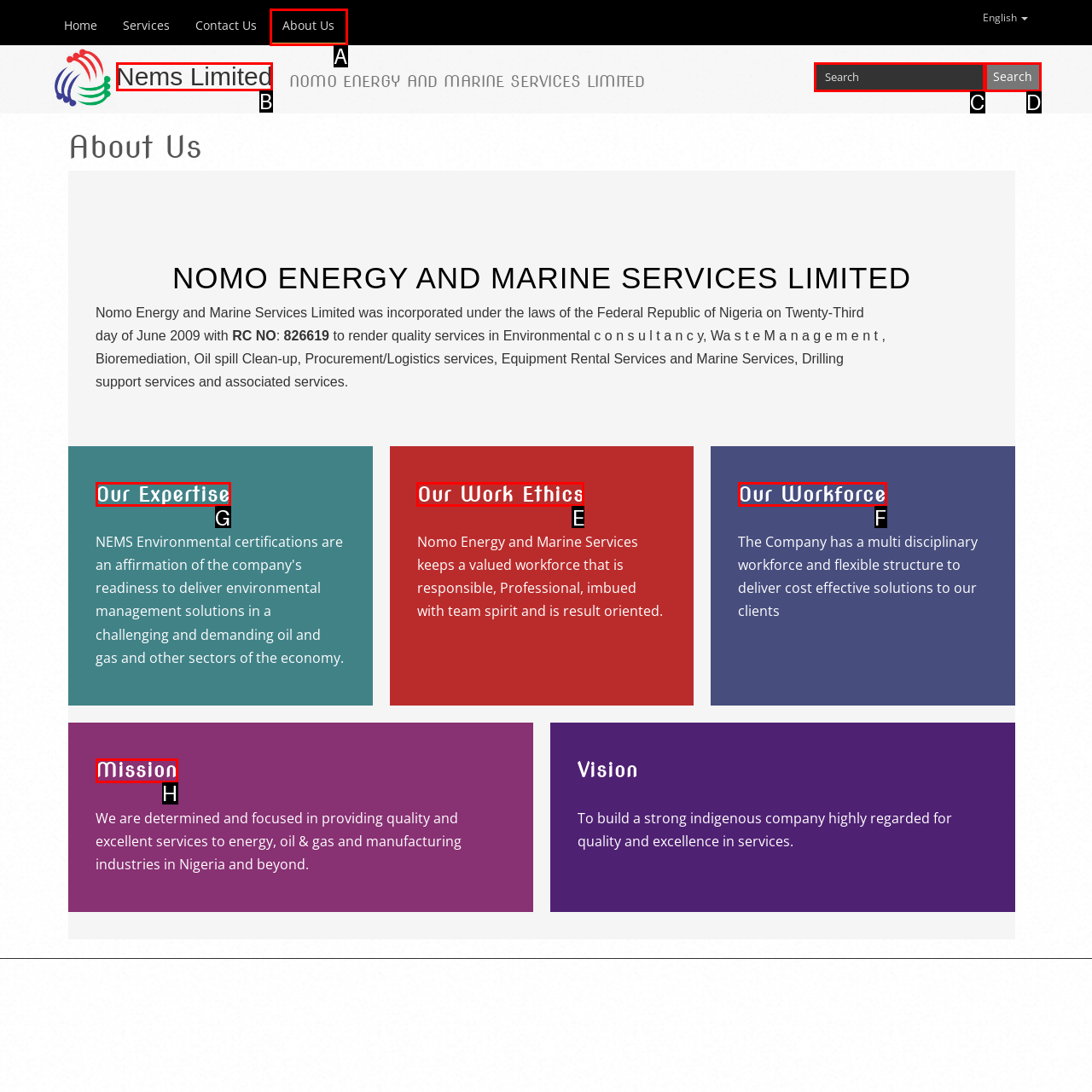Identify the HTML element you need to click to achieve the task: Contact Us via email. Respond with the corresponding letter of the option.

None